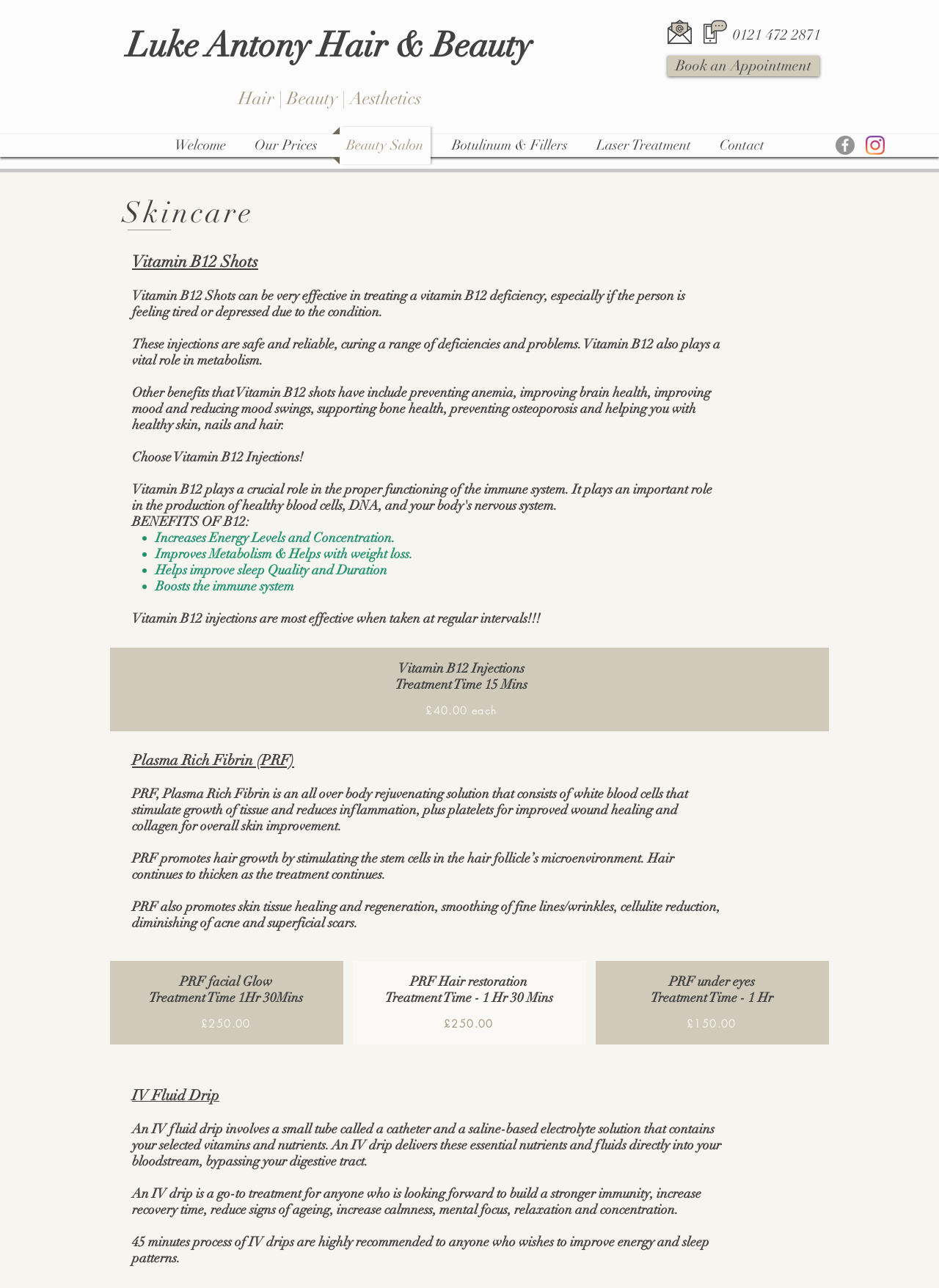Locate the bounding box coordinates of the clickable region to complete the following instruction: "Click on the 'Book an Appointment' link."

[0.711, 0.043, 0.873, 0.059]